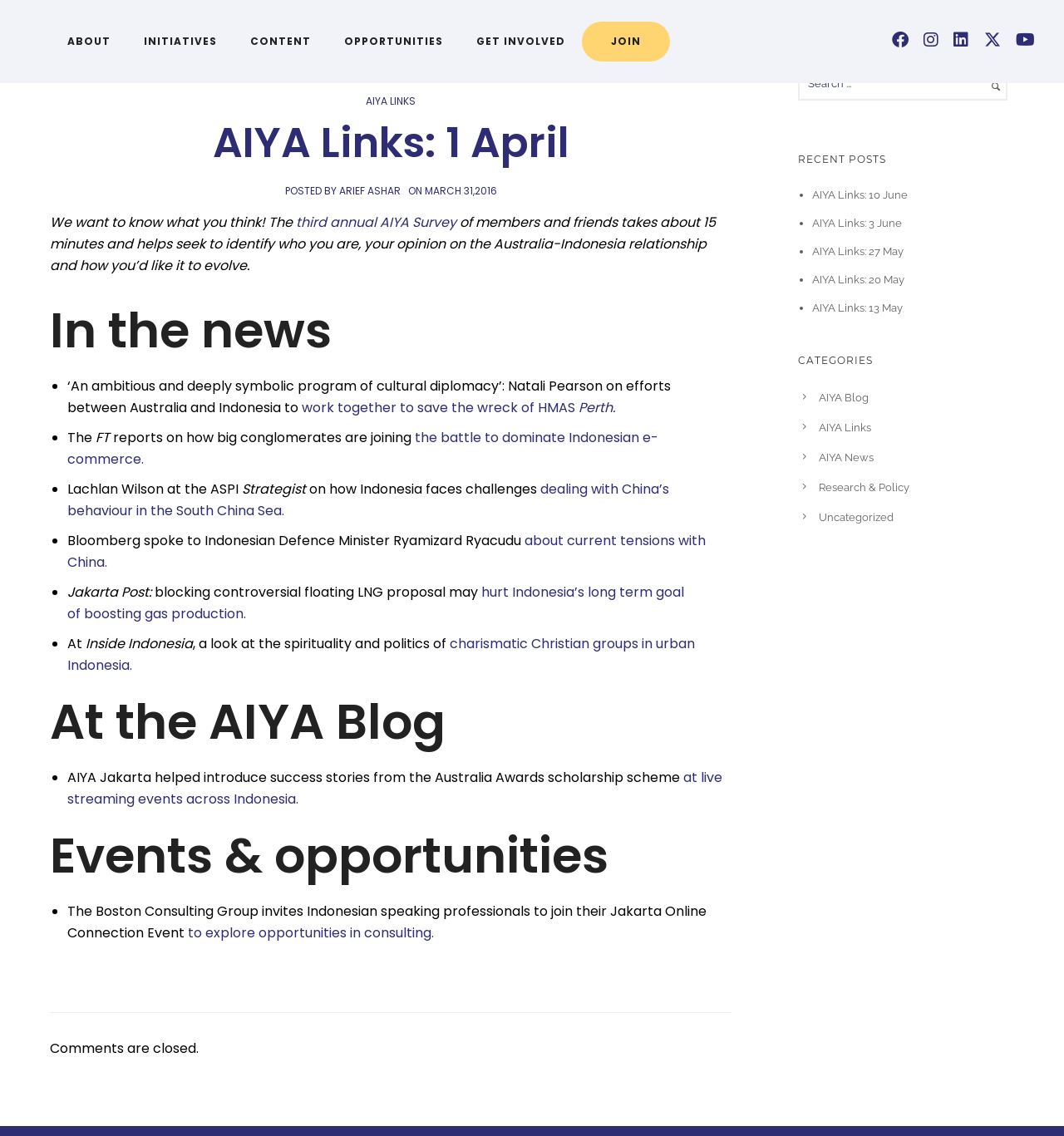Create a detailed summary of all the visual and textual information on the webpage.

The webpage is about the Australia-Indonesia Youth Association (AIYA) and features various sections and links related to news, events, and opportunities. 

At the top of the page, there is a logo and a navigation menu with links to "ABOUT", "INITIATIVES", "CONTENT", "OPPORTUNITIES", "GET INVOLVED", and "JOIN". 

Below the navigation menu, there is a header section with a title "AIYA Links: 1 April" and a subtitle "POSTED BY ARIEF ASHAR ON MARCH 31, 2016". 

The main content of the page is divided into three sections: "In the news", "At the AIYA Blog", and "Events & opportunities". 

The "In the news" section features a list of news articles with brief summaries and links to read more. There are six news articles in this section, each with a bullet point and a short description.

The "At the AIYA Blog" section has a single article about AIYA Jakarta helping to introduce success stories from the Australia Awards scholarship scheme at live streaming events across Indonesia.

The "Events & opportunities" section lists several events and opportunities, including a Jakarta Online Connection Event by the Boston Consulting Group and a call to explore opportunities in consulting.

On the right side of the page, there is a search bar and a section titled "RECENT POSTS" that lists five recent posts with links to read more. Below the recent posts, there is a section titled "CATEGORIES" with a single link to "AIYA Blog".

At the bottom of the page, there are social media links and a note that comments are closed.